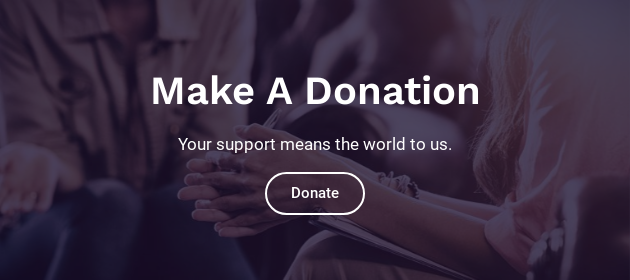Generate a comprehensive caption that describes the image.

The image features a prominent call to action inviting individuals to "Make A Donation" to the Celebration Hope Center. The background conveys a warm and supportive atmosphere, showcasing hands that suggest connection and care, emphasizing the compassionate mission of the center. Above the message, the phrase "Your support means the world to us" reinforces the importance of community involvement in supporting mental health services. A rounded button labeled "Donate" is clearly visible, encouraging viewers to contribute and help the organization continue its work in trauma counseling. This image encapsulates the center's commitment to healing and the vital role that donations play in sustaining its services.